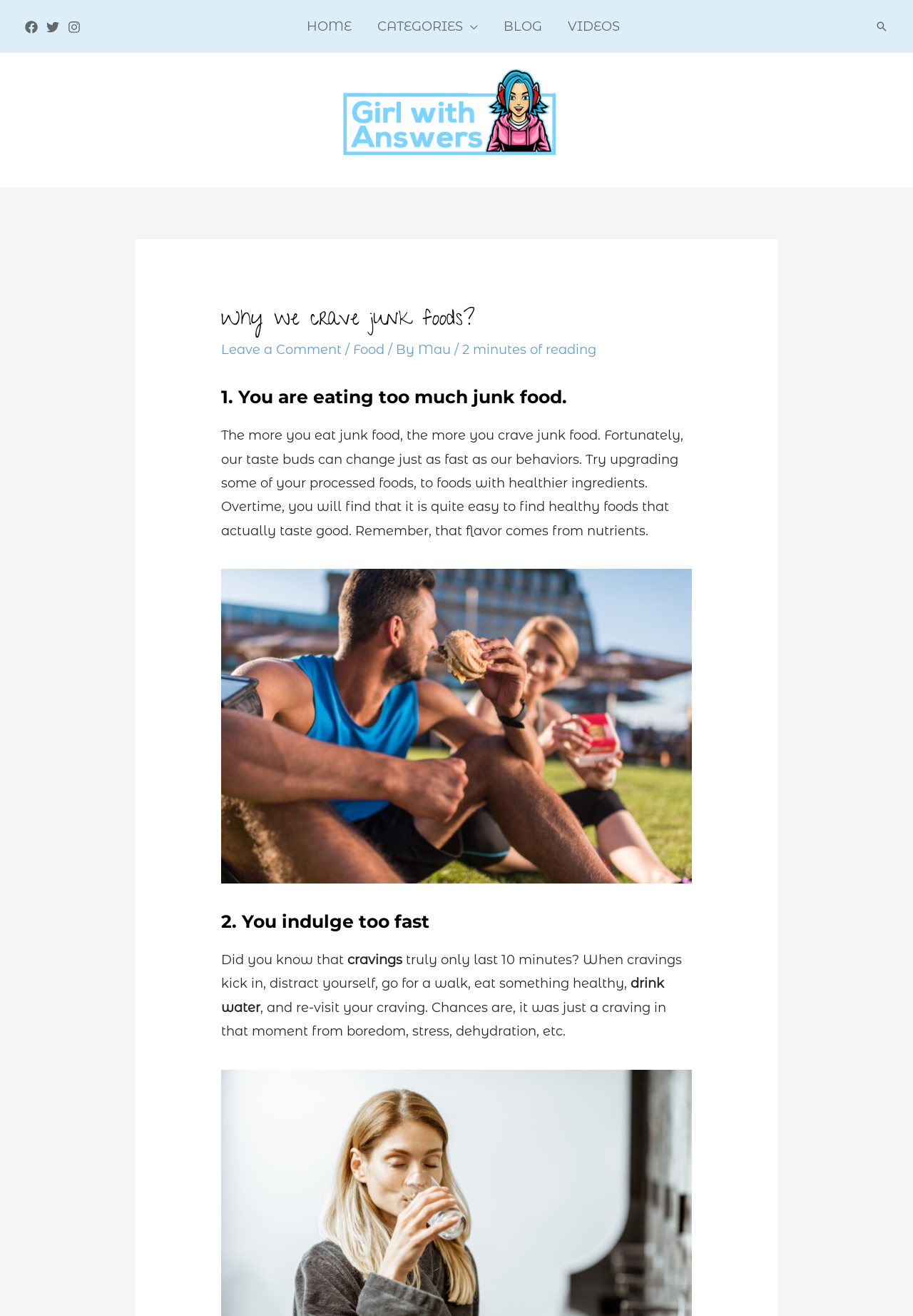Identify the main heading from the webpage and provide its text content.

Why we crave junk foods?